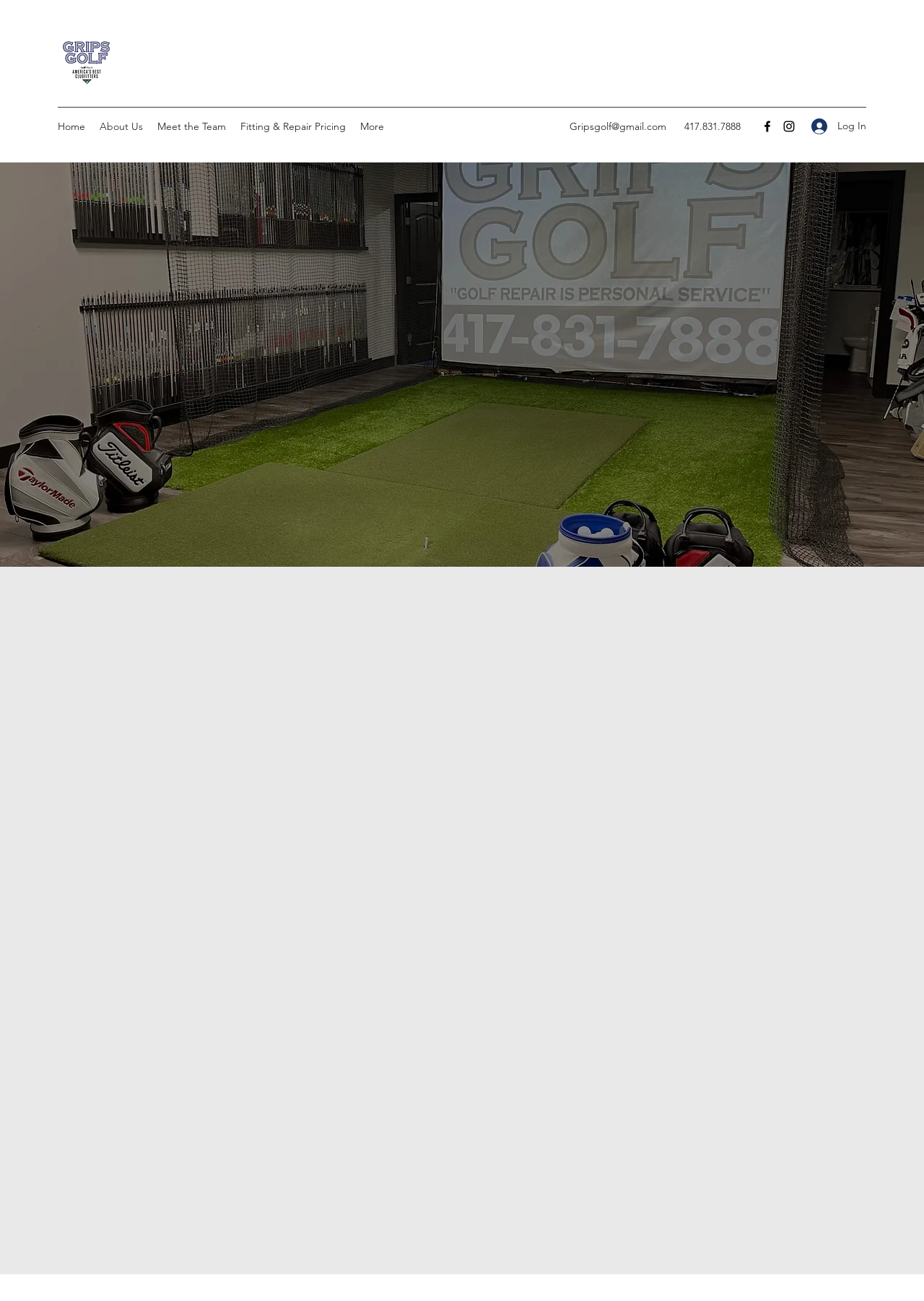Please find the bounding box for the UI component described as follows: "Fitting & Repair Pricing".

[0.252, 0.089, 0.382, 0.105]